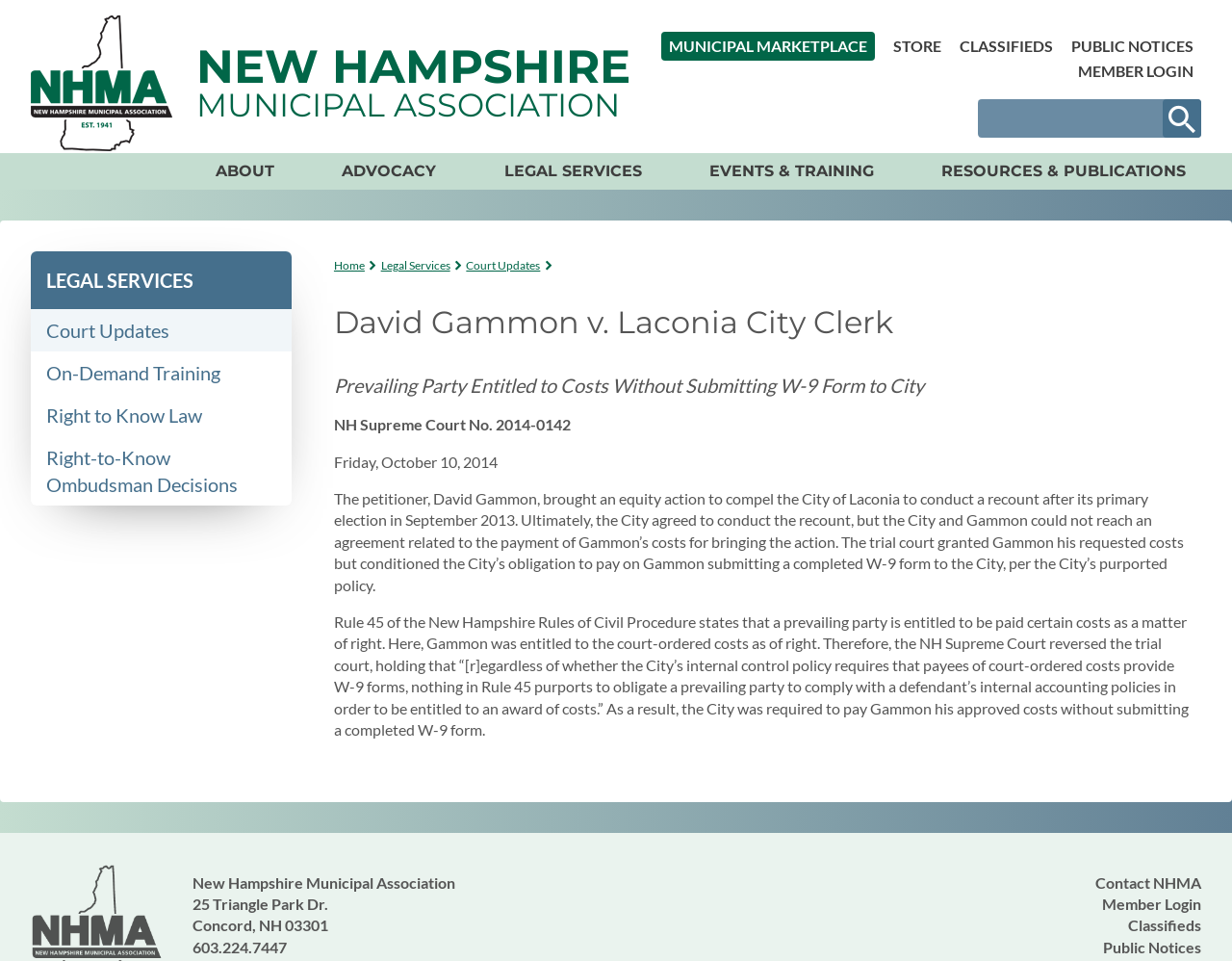What is the name of the association? Please answer the question using a single word or phrase based on the image.

New Hampshire Municipal Association